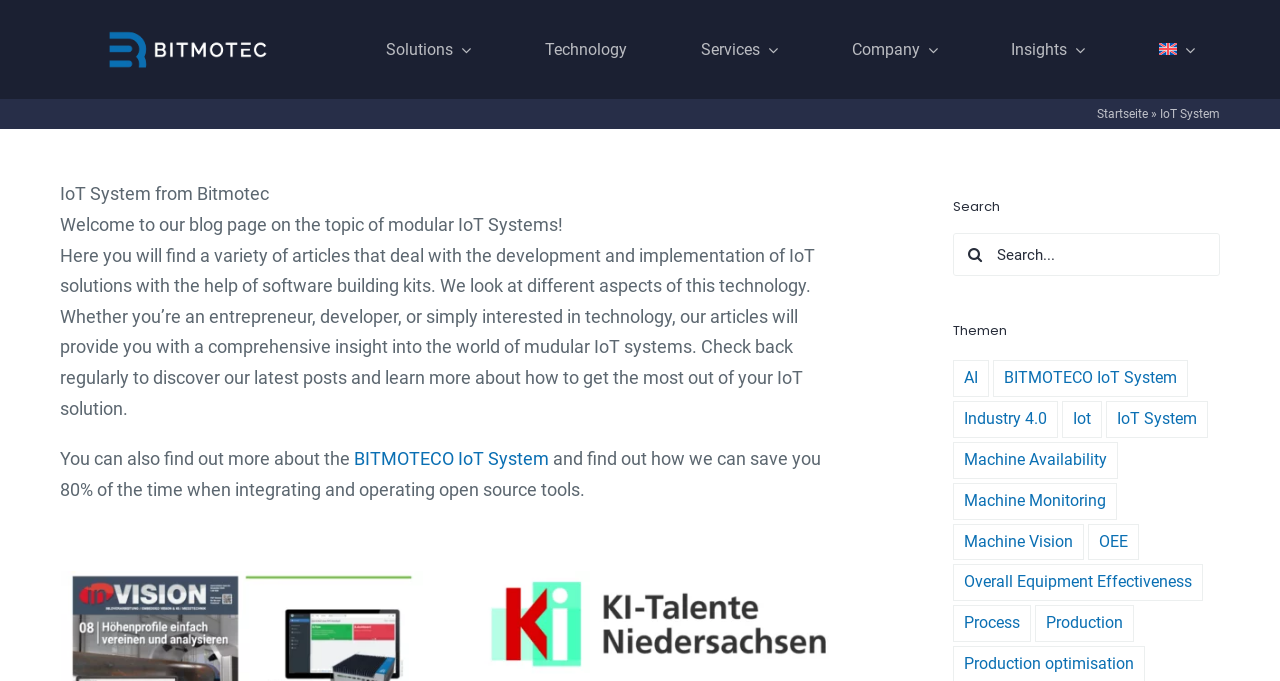Based on the image, provide a detailed and complete answer to the question: 
What is the topic of the blog page?

The topic of the blog page can be inferred from the page title bar, which says 'IoT System from Bitmotec', and the introductory text that mentions 'modular IoT Systems'.